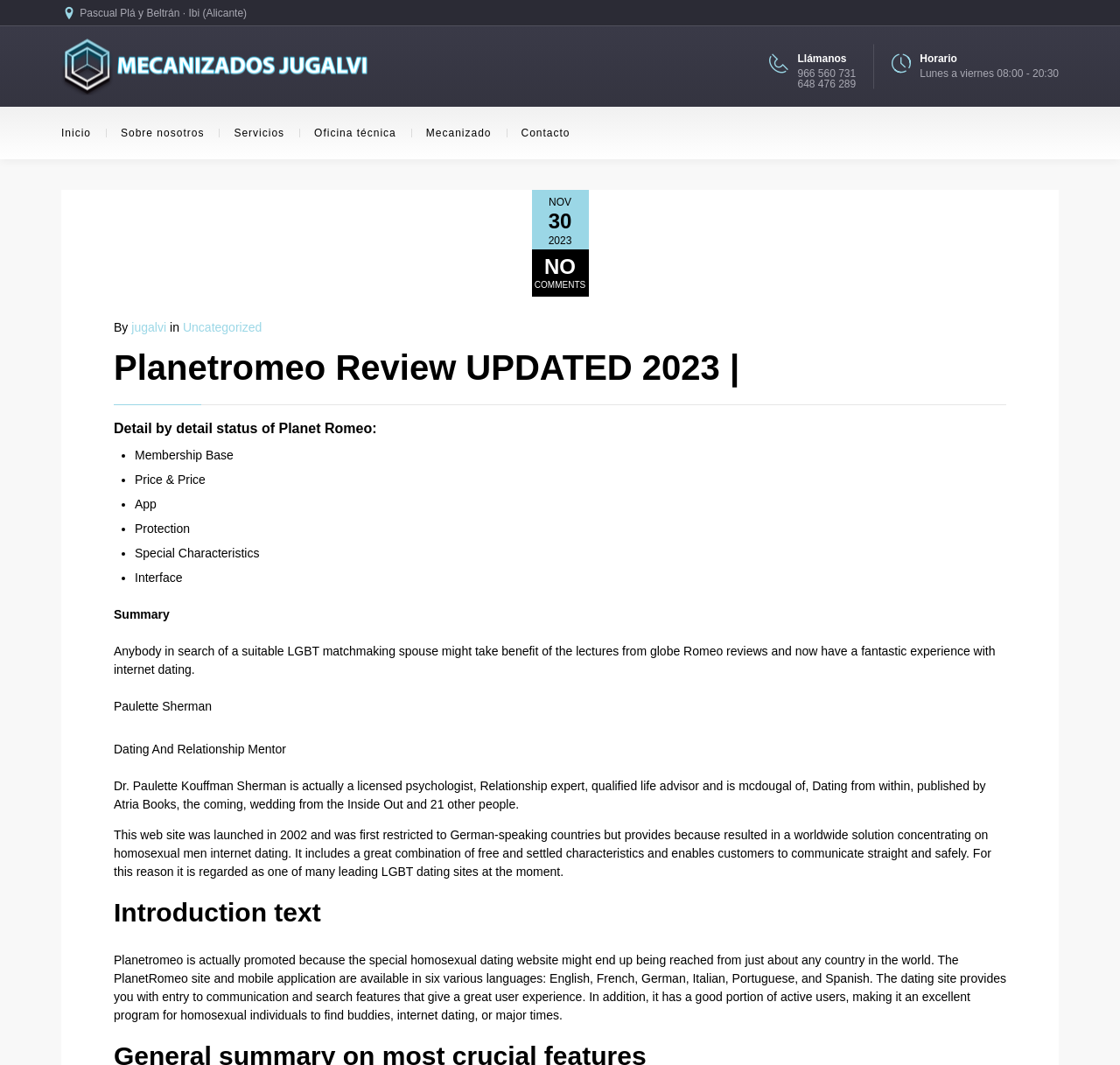What is the date of the review?
From the screenshot, supply a one-word or short-phrase answer.

NOV 30, 2023